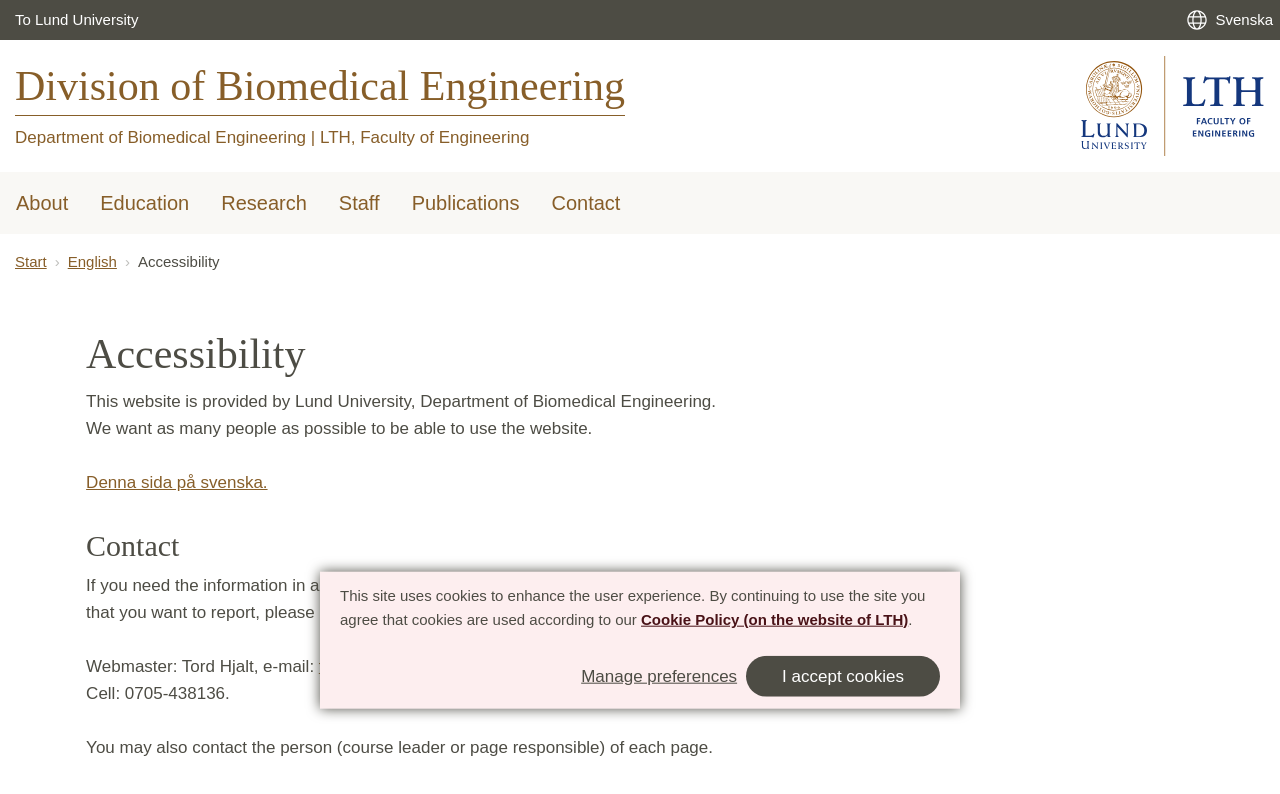Please answer the following question using a single word or phrase: 
What is the faculty of the Department of Biomedical Engineering?

LTH, Faculty of Engineering